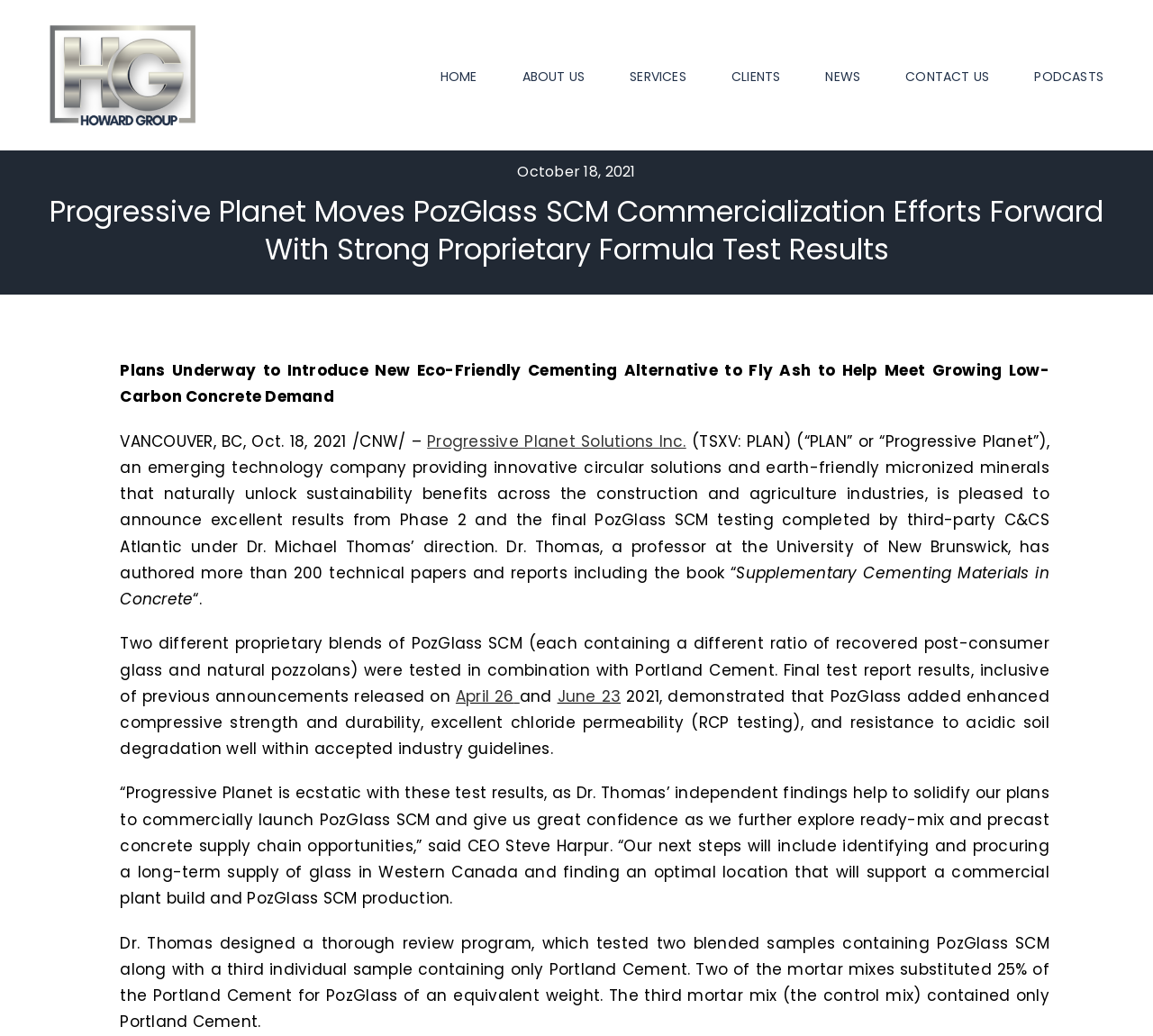What is the date of the news article?
Answer the question in as much detail as possible.

I found the date of the news article by looking at the StaticText element with the text 'October 18, 2021' which is located at the top of the webpage.